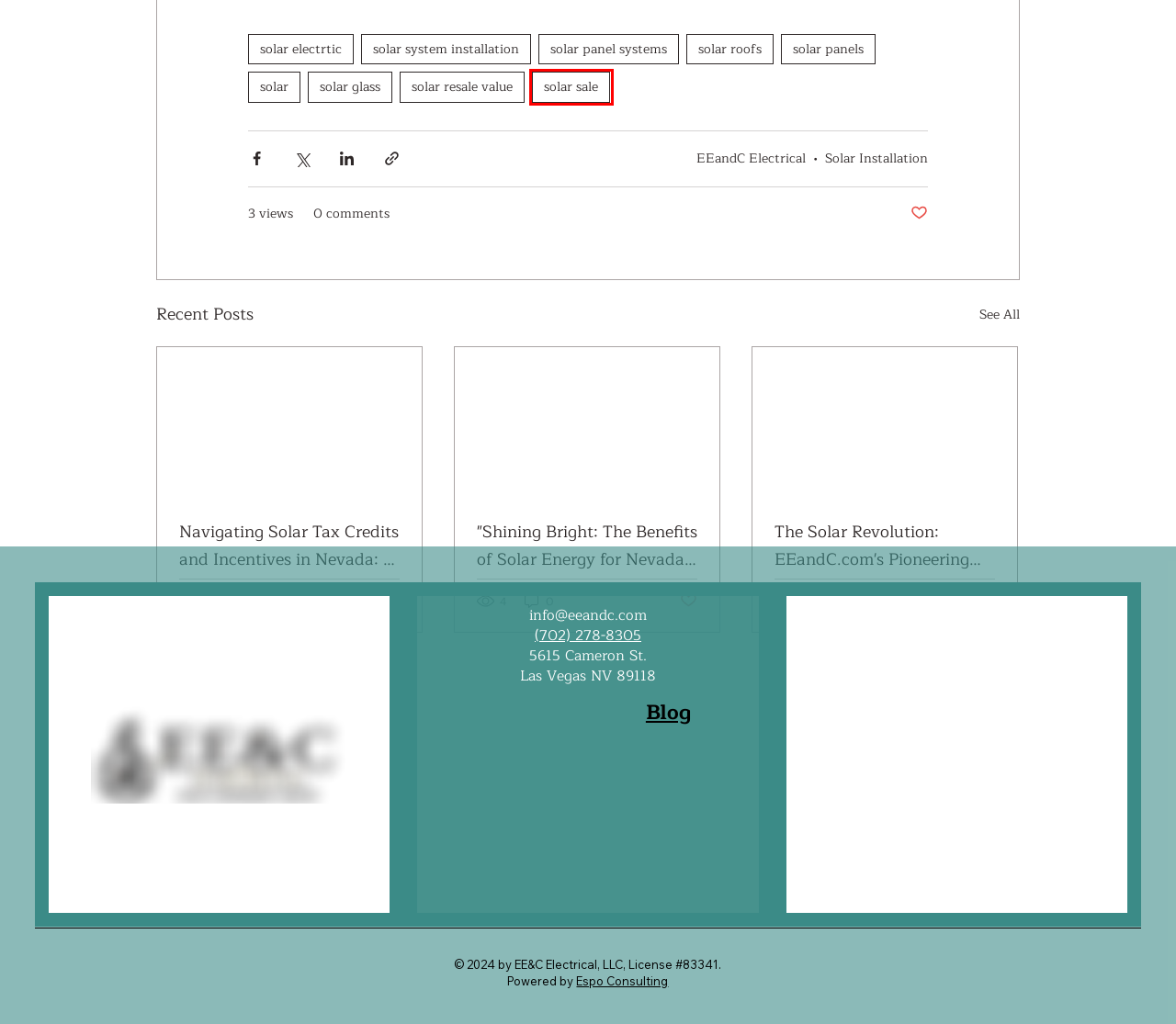Consider the screenshot of a webpage with a red bounding box and select the webpage description that best describes the new page that appears after clicking the element inside the red box. Here are the candidates:
A. solar glass | EE&C Electrical
B. solar sale | EE&C Electrical
C. solar panel systems | EE&C Electrical
D. solar electrtic | EE&C Electrical
E. Espo Consulting LLC | total website package
F. "Shining Bright: The Benefits of Solar Energy for Nevada Residents"
G. The Solar Revolution: EEandC.com's Pioneering Contributions to Las Vegas' Clean Energy Goals"
H. Blog | EE&C Electrical

B